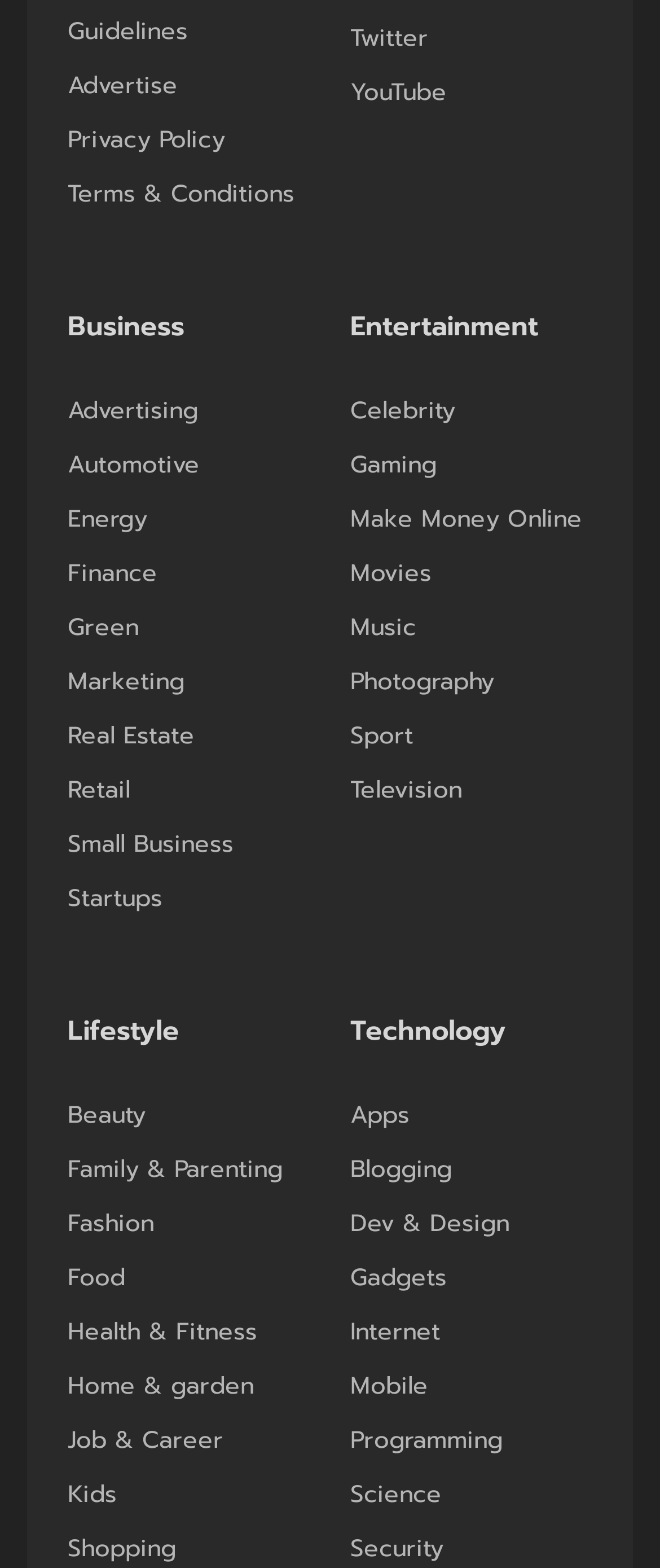What is the last subcategory under Entertainment?
Please provide a single word or phrase in response based on the screenshot.

Television